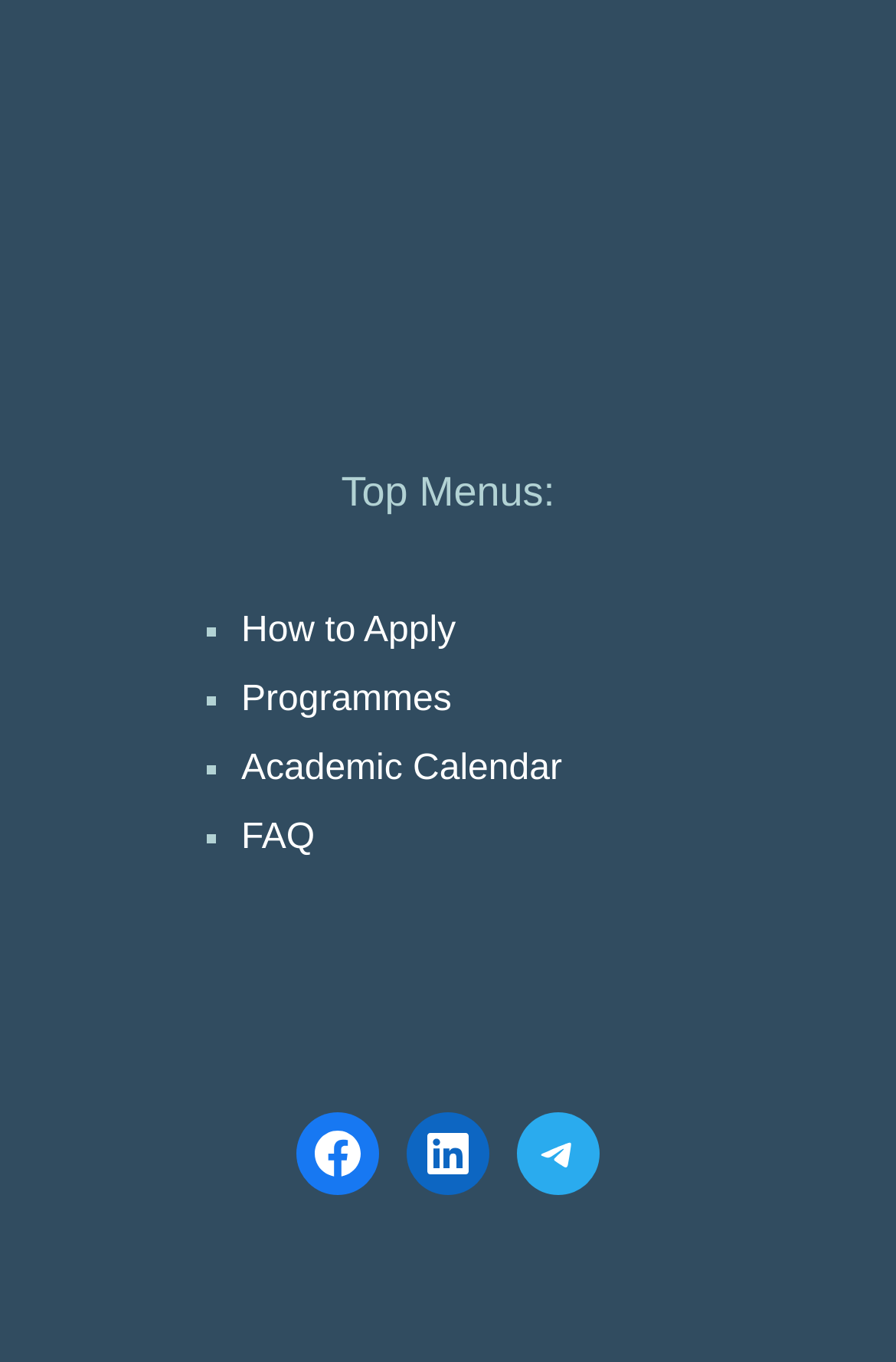Answer the following query with a single word or phrase:
What is the third menu item?

Academic Calendar